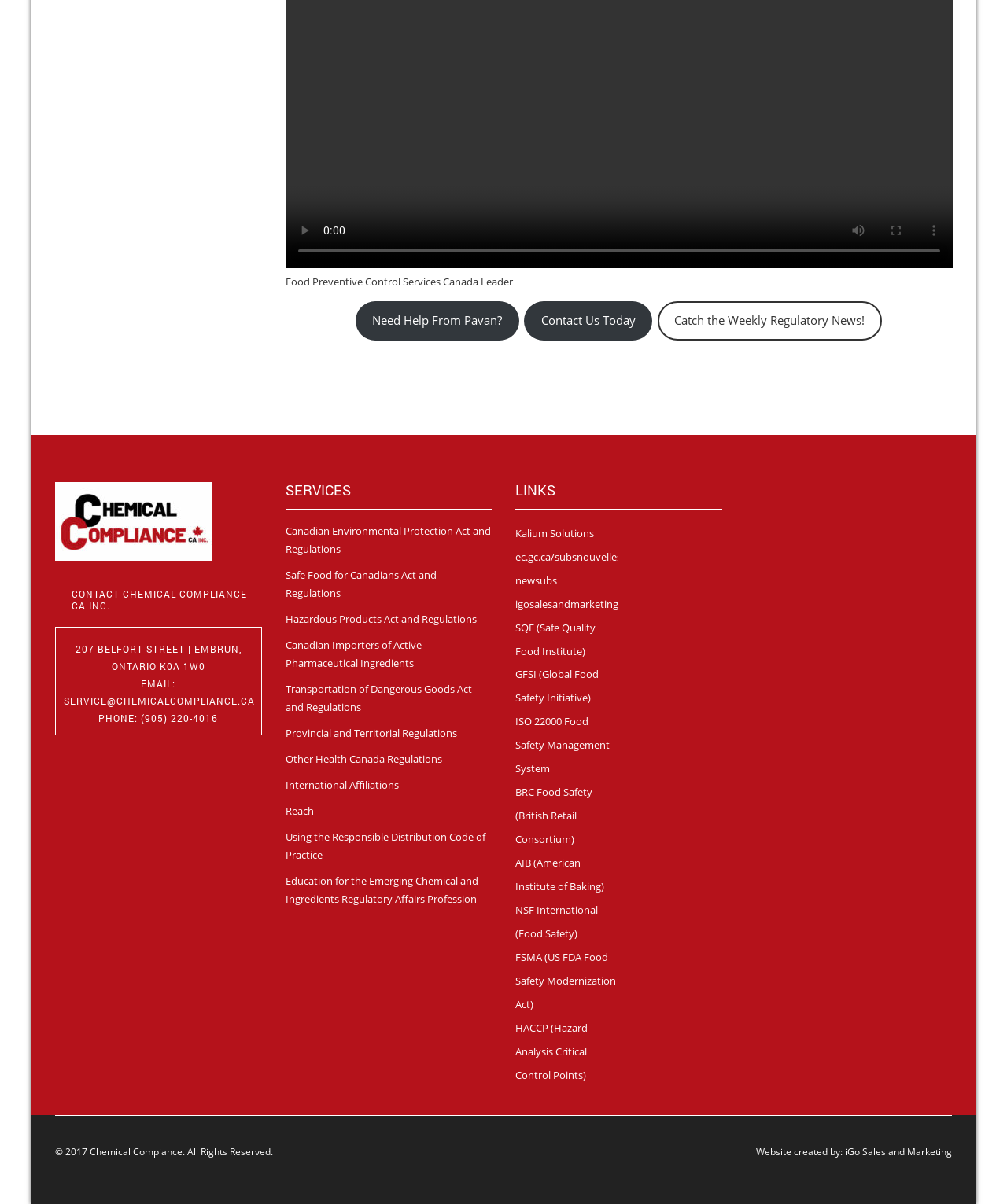Find the bounding box coordinates for the UI element that matches this description: "Contact Us Today".

[0.521, 0.25, 0.648, 0.283]